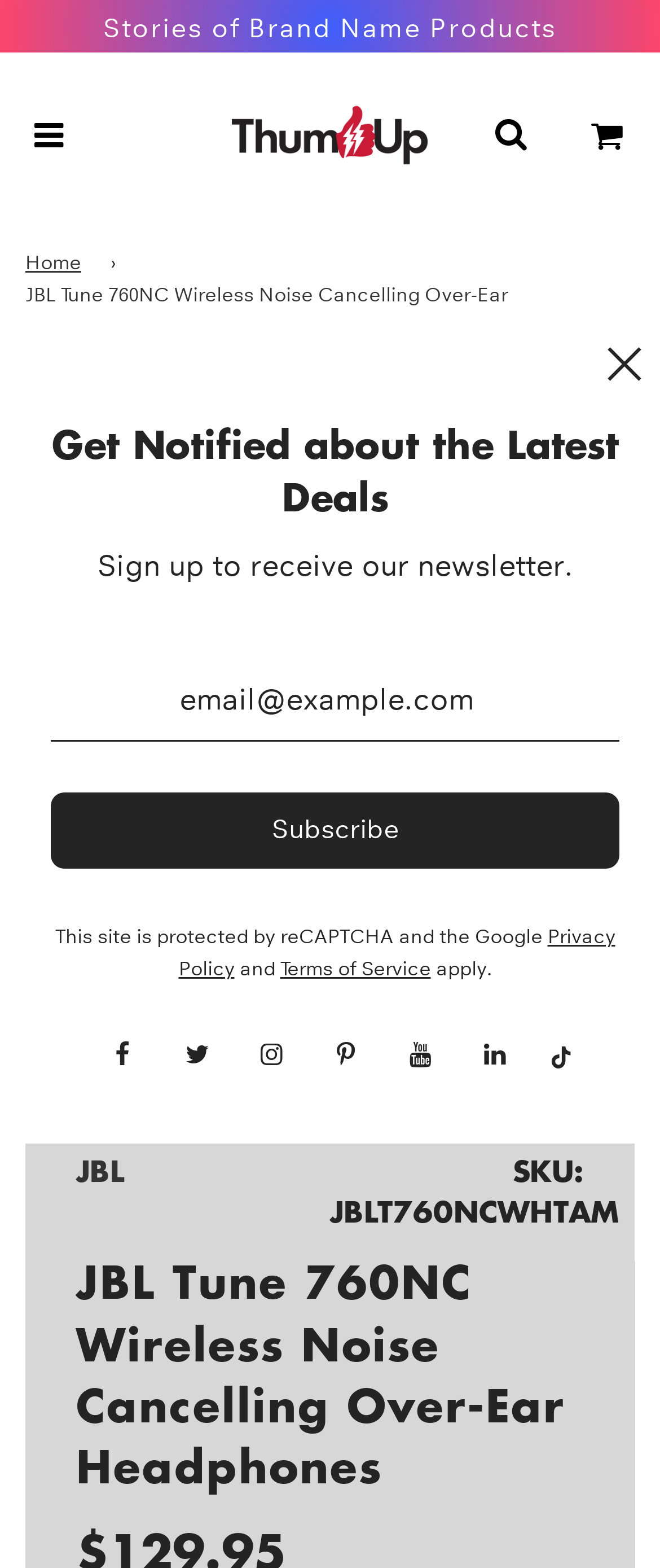Locate the bounding box coordinates of the element you need to click to accomplish the task described by this instruction: "Go to the JBL brand page".

[0.115, 0.733, 0.187, 0.761]